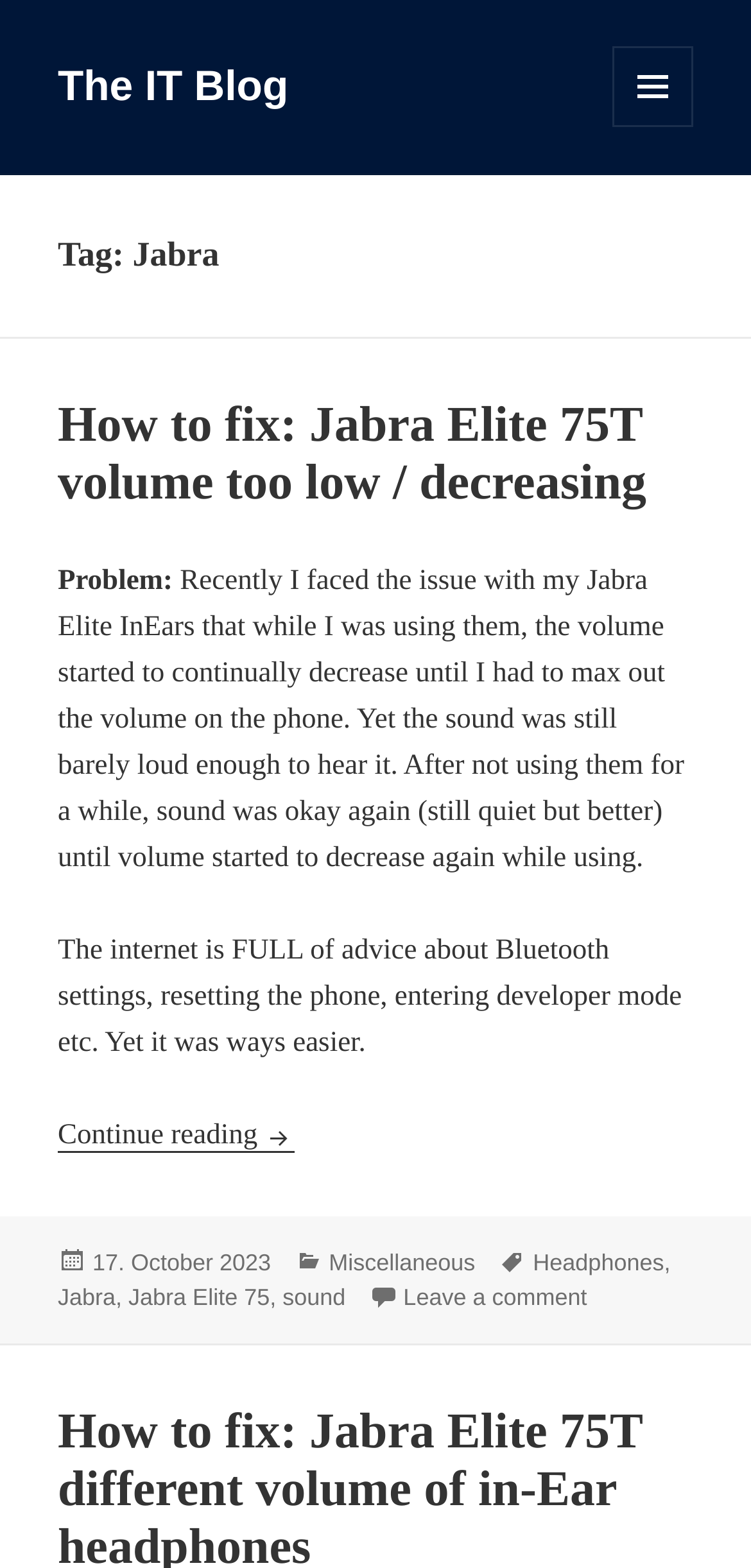Write a detailed summary of the webpage.

The webpage is titled "Jabra – The IT Blog" and has a prominent link with the same text at the top left corner. To the top right, there is a button labeled "MENU AND WIDGETS" that is not expanded. 

Below the title, there is a header section with a heading "Tag: Jabra" at the top left. 

The main content of the webpage is an article with a heading "How to fix: Jabra Elite 75T volume too low / decreasing" at the top. The article starts with a brief description of a problem with Jabra Elite InEars, where the volume continually decreases until it's barely audible. The text then explains that the solution is simpler than the various advice found online. 

There is a "Continue reading" link in the middle of the article, suggesting that the full content is not displayed. 

At the bottom of the article, there is a footer section with information about the post, including the date "17. October 2023", categories, and tags. The categories include "Miscellaneous", and the tags include "Headphones", "Jabra", "Jabra Elite 75", and "sound". There is also a link to leave a comment on the article.